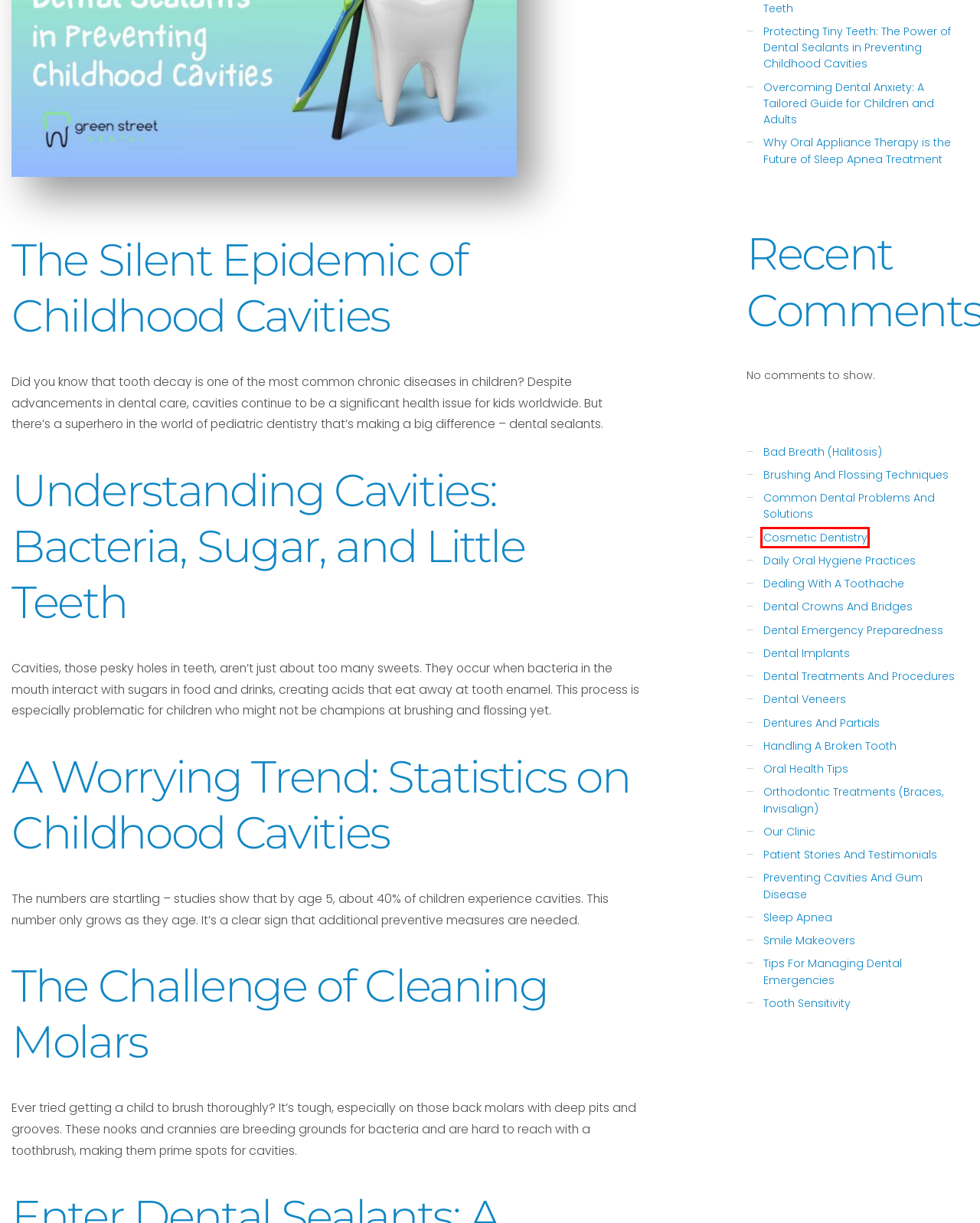Review the screenshot of a webpage that includes a red bounding box. Choose the most suitable webpage description that matches the new webpage after clicking the element within the red bounding box. Here are the candidates:
A. Smile makeovers Archives - Green Street Dental
B. Cosmetic Dentistry Archives - Green Street Dental
C. Tips for managing dental emergencies Archives - Green Street Dental
D. Our Clinic Archives - Green Street Dental
E. Sleep Apnea Archives - Green Street Dental
F. Tooth sensitivity Archives - Green Street Dental
G. Handling a broken tooth Archives - Green Street Dental
H. Dental Treatments and Procedures Archives - Green Street Dental

B